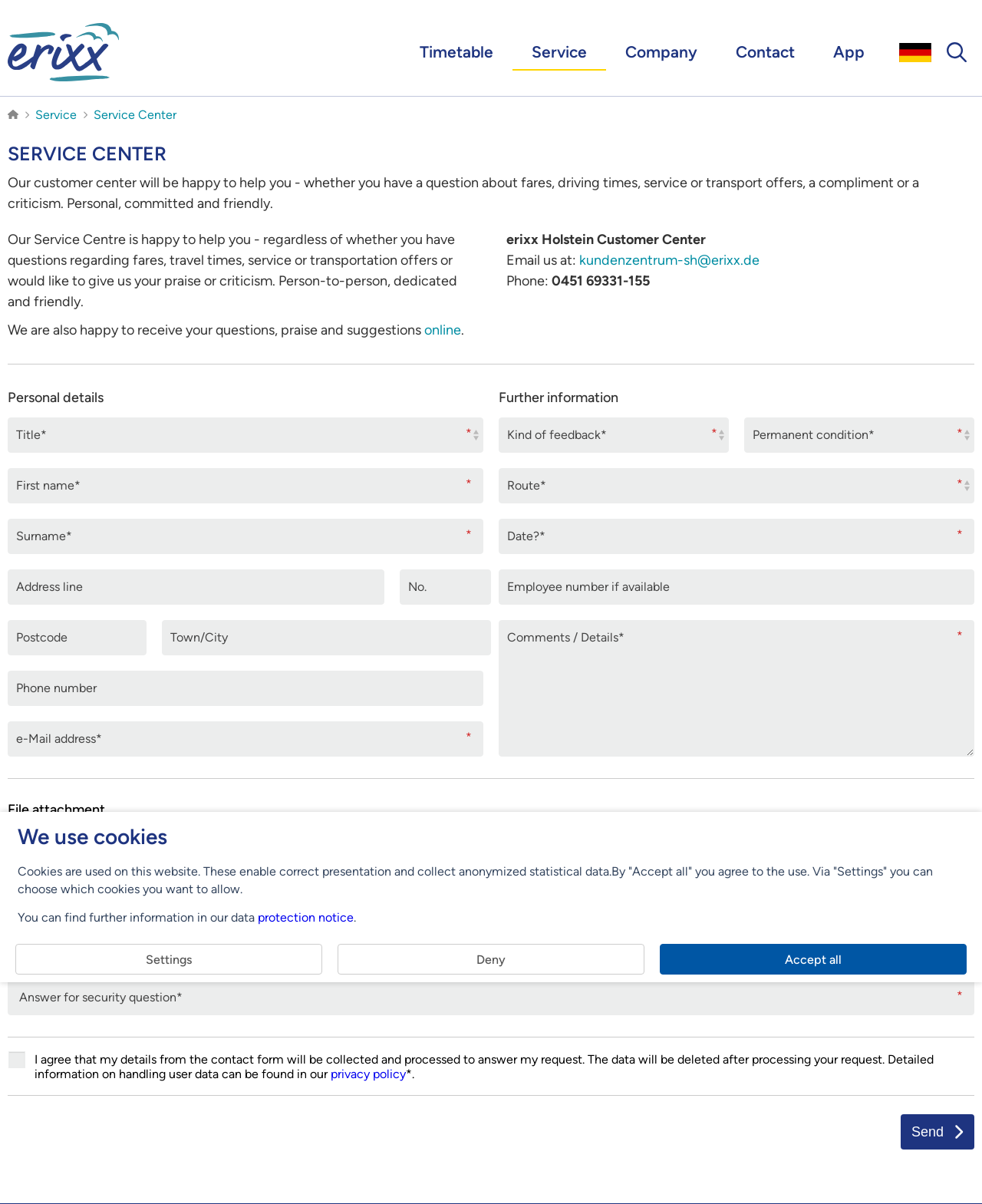What is the maximum file size for attachment?
Look at the screenshot and provide an in-depth answer.

The webpage specifies that the maximum file size for attachment is 10 MB, and also lists the allowed file types, including pdf, jpg, gif, tiff, png, bmp, docx, and xlsx.